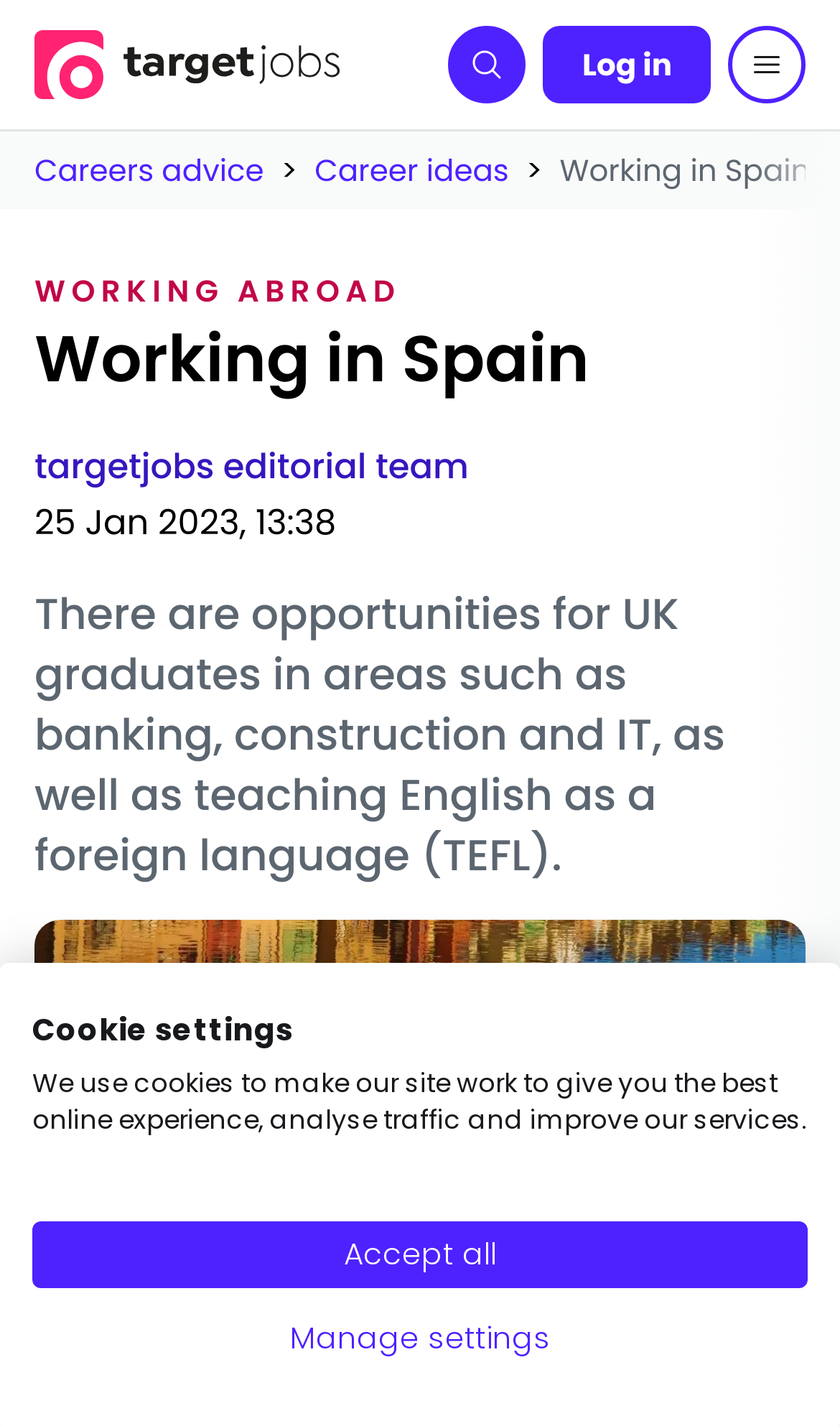Please look at the image and answer the question with a detailed explanation: What is the name of the organization supporting the article?

The name of the organization supporting the article can be found in the image with the text 'AGCAS' which is located at the bottom of the page. This suggests that AGCAS is the organization supporting the article.